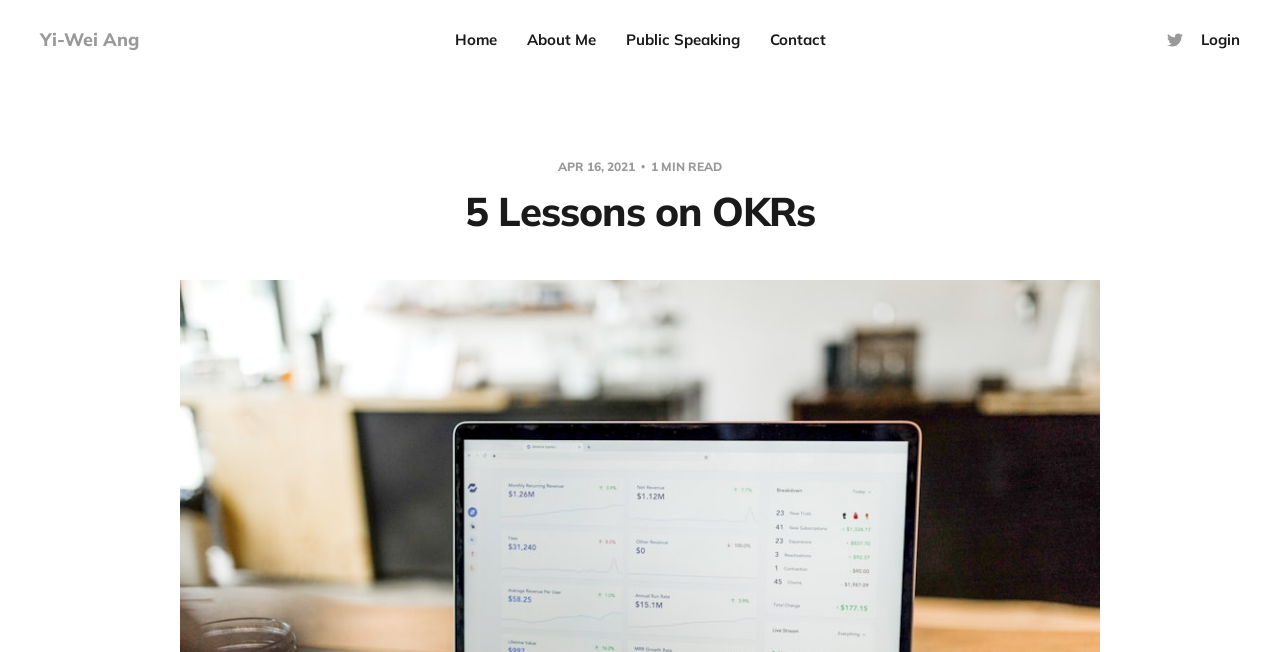Please provide the bounding box coordinates for the UI element as described: "About Me". The coordinates must be four floats between 0 and 1, represented as [left, top, right, bottom].

[0.411, 0.043, 0.465, 0.08]